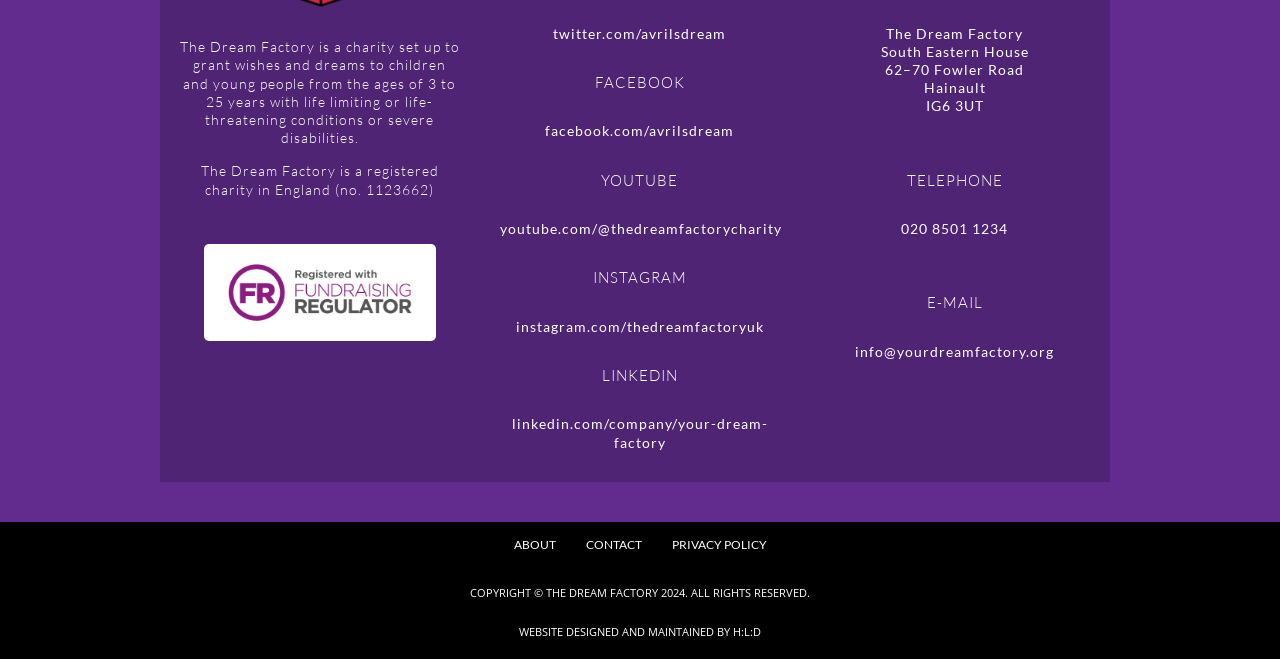Answer with a single word or phrase: 
What is the postcode of the charity's address?

IG6 3UT